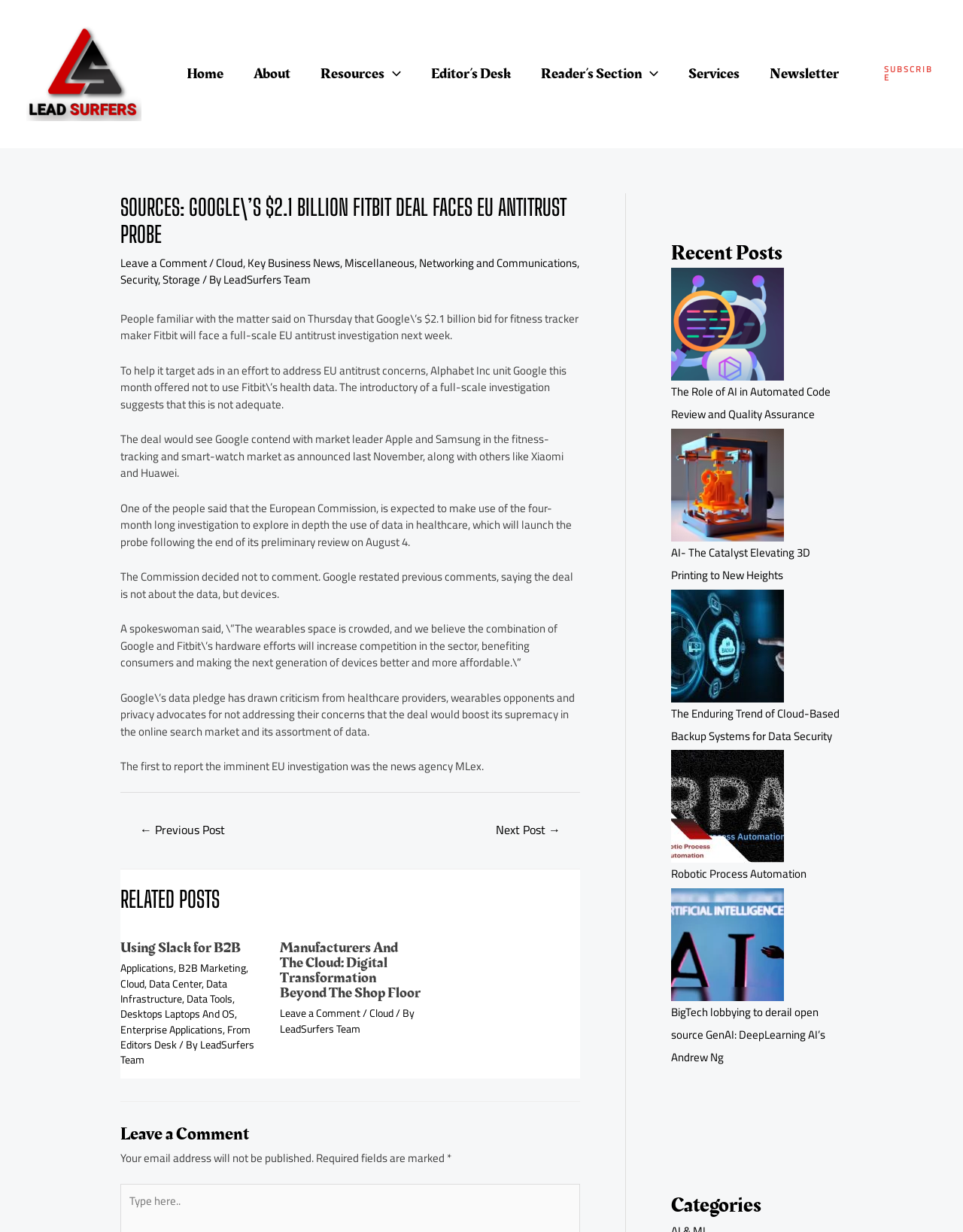Ascertain the bounding box coordinates for the UI element detailed here: "Leave a Comment". The coordinates should be provided as [left, top, right, bottom] with each value being a float between 0 and 1.

[0.125, 0.205, 0.215, 0.222]